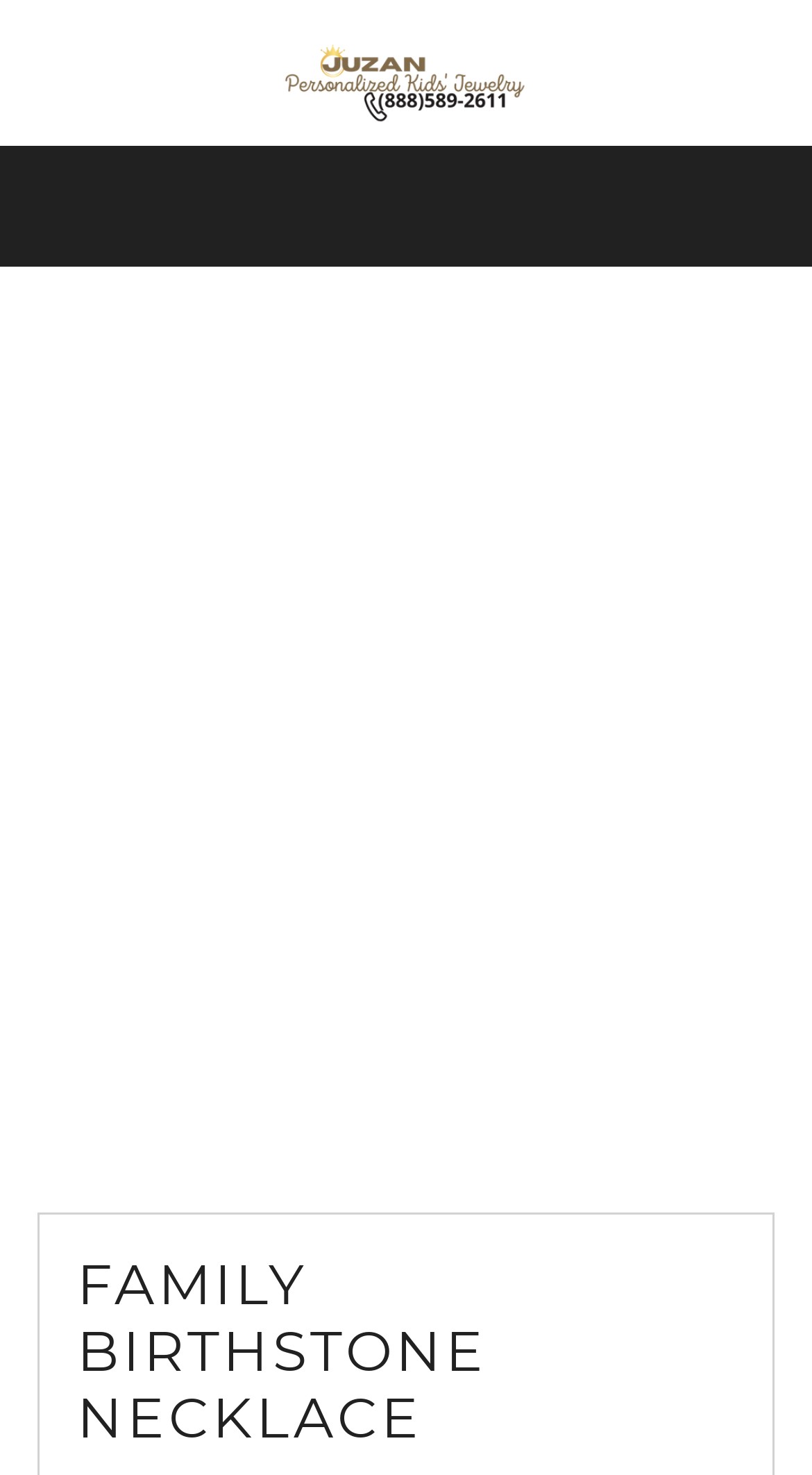Produce a meticulous description of the webpage.

This webpage is about a personalized Sterling Silver Heart Birthstone Necklace from Juzan Jewelry. At the top of the page, there is a large image taking up most of the width, with a loading indicator. Below the image, there is a link to Juzan Jewelry's main page, featuring their personalized necklaces and bracelets, accompanied by a small logo image.

Further down, there is an announcement bar that spans the entire width of the page, containing a list of announcements. The first announcement is displayed, showing a phone number, (888)589-2611. The announcement bar is positioned near the top of the page, below the image and the link to Juzan Jewelry's main page.